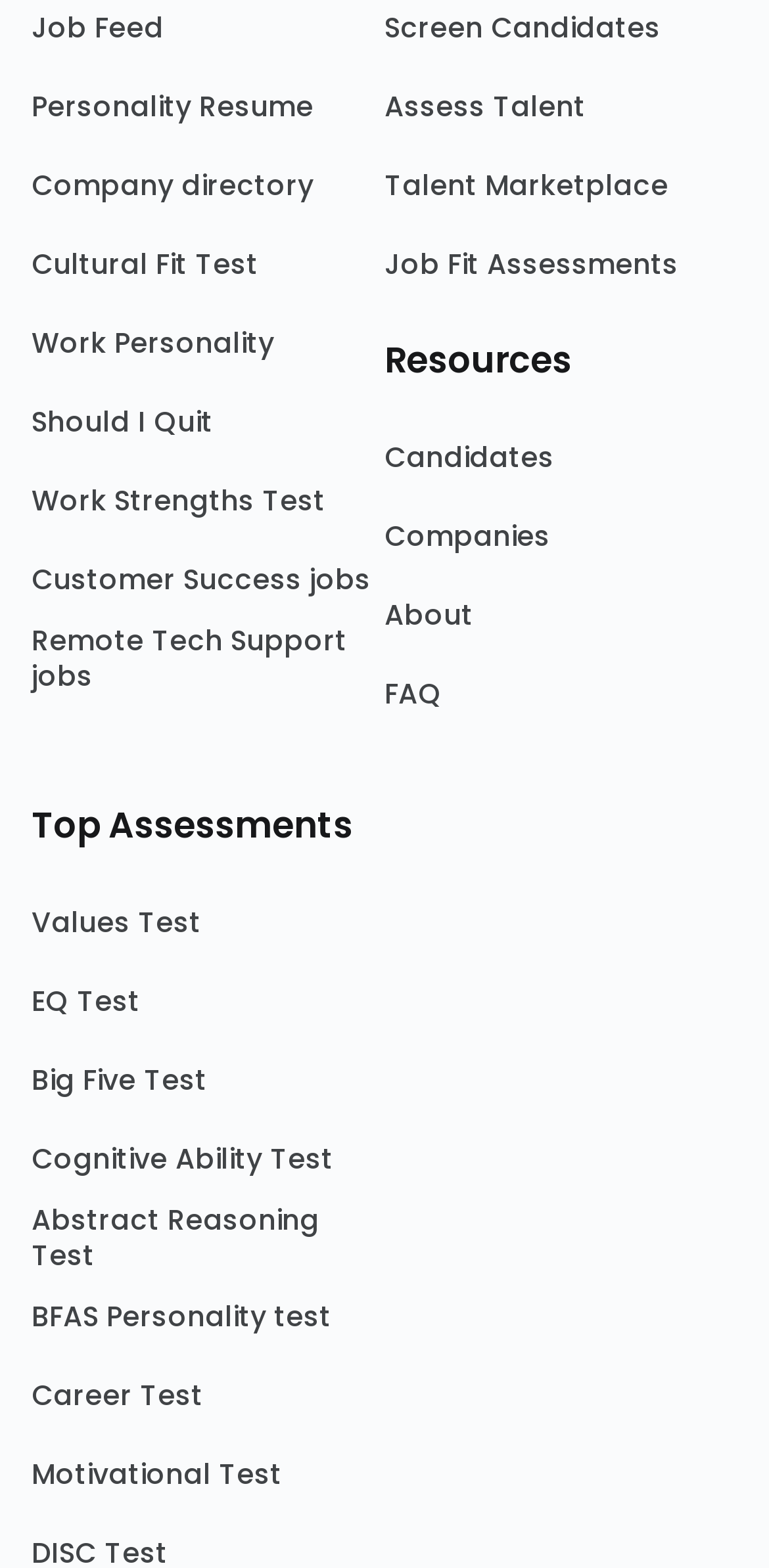Specify the bounding box coordinates of the element's region that should be clicked to achieve the following instruction: "Take the Cultural Fit Test". The bounding box coordinates consist of four float numbers between 0 and 1, in the format [left, top, right, bottom].

[0.041, 0.153, 0.5, 0.203]